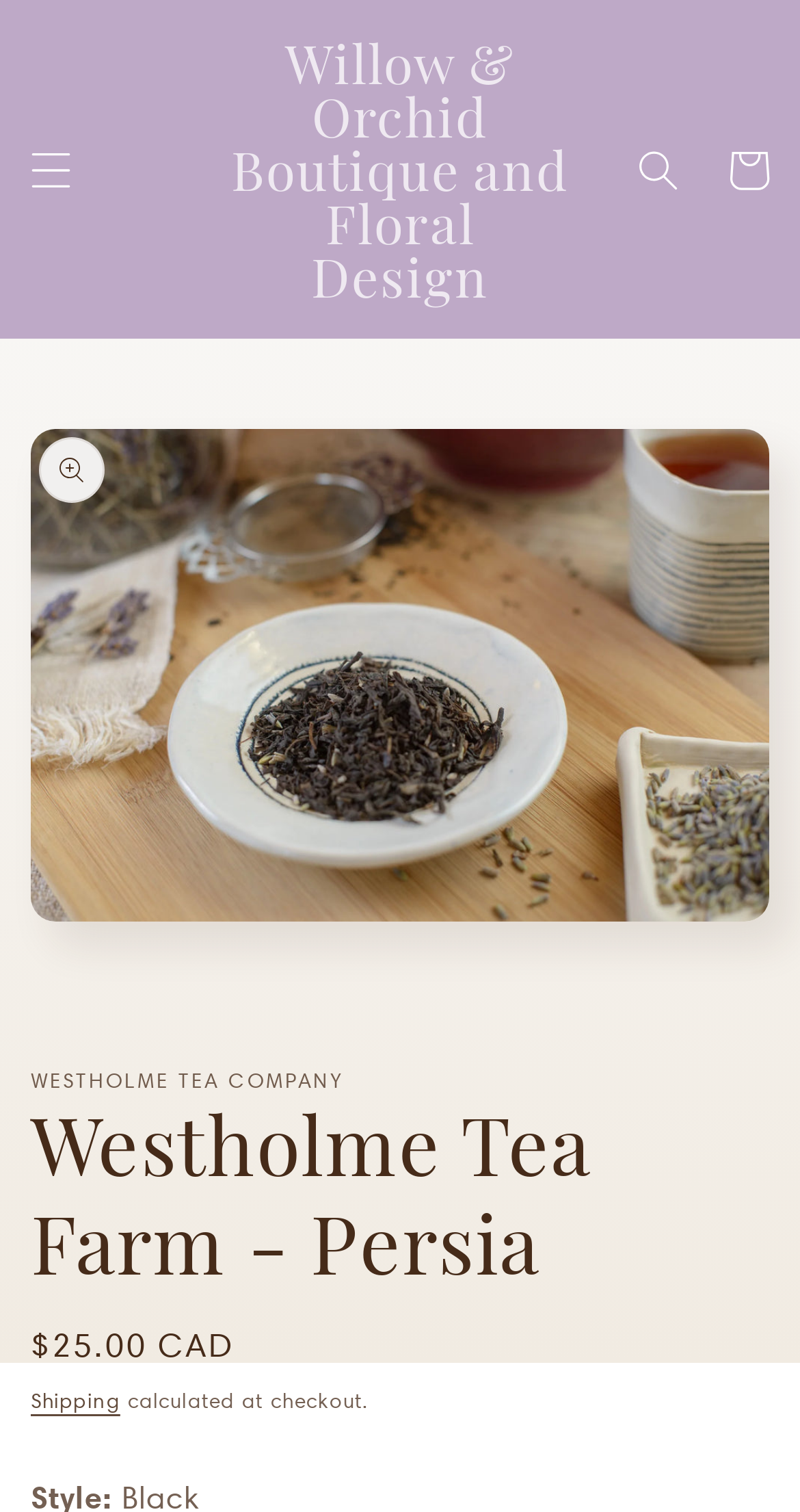Determine the bounding box for the HTML element described here: "Cart". The coordinates should be given as [left, top, right, bottom] with each number being a float between 0 and 1.

[0.879, 0.082, 0.992, 0.142]